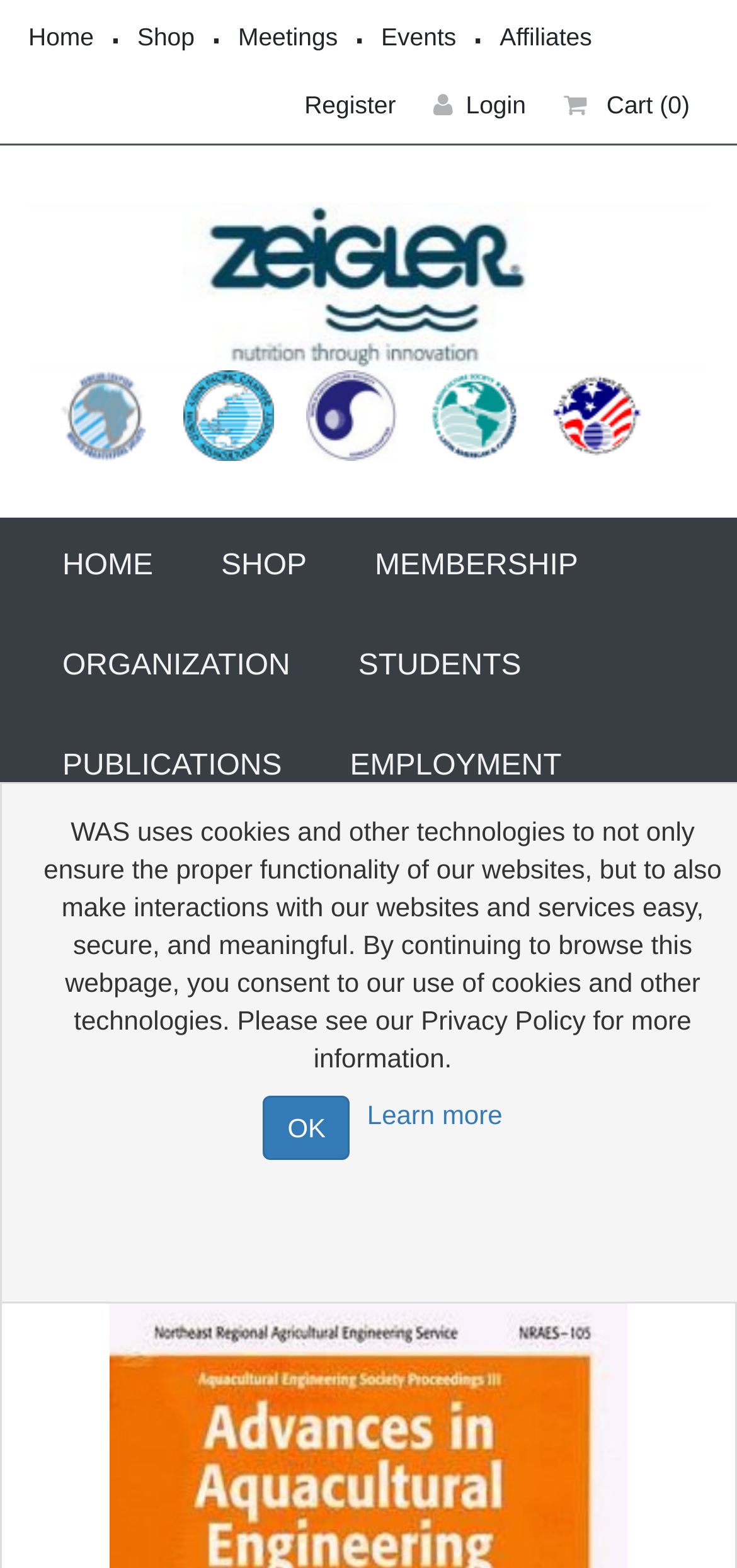Provide the bounding box coordinates of the UI element that matches the description: "Cart (0)".

[0.739, 0.047, 0.962, 0.087]